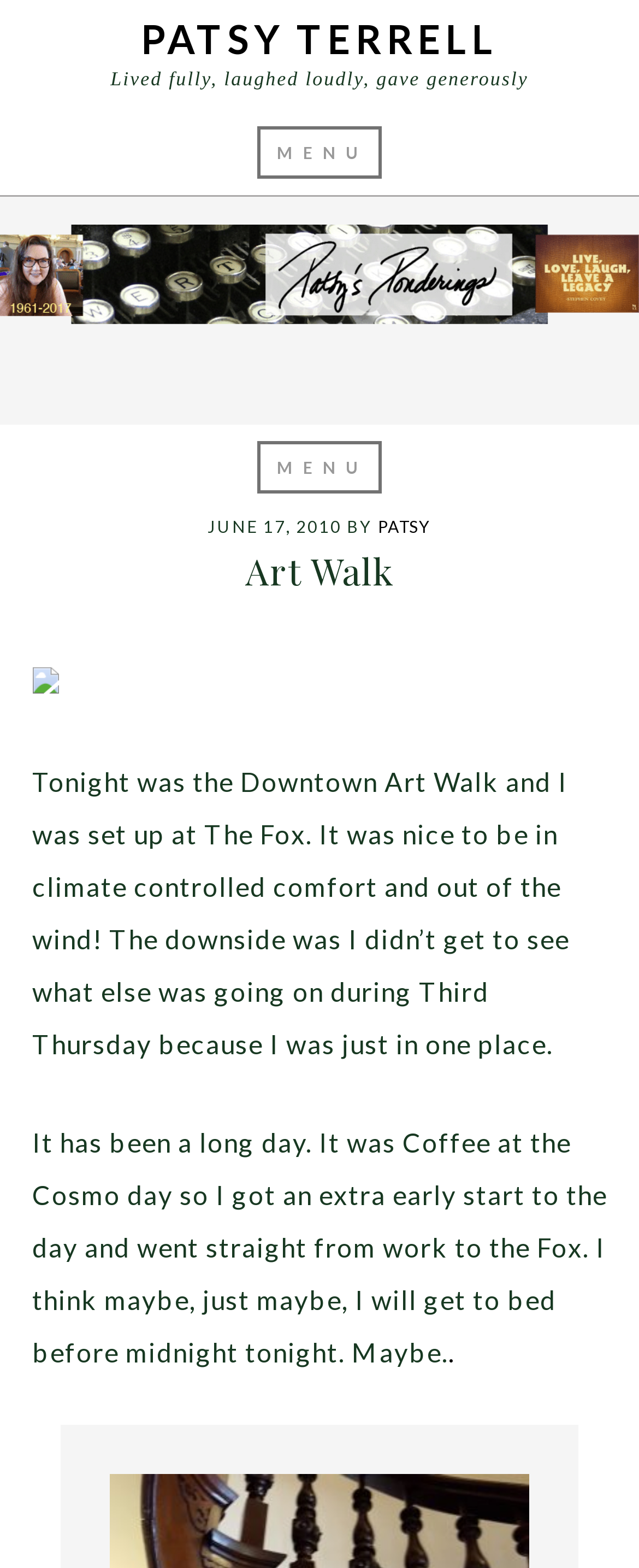Refer to the image and offer a detailed explanation in response to the question: What is the author's activity before going to the Fox?

The author mentions 'I went straight from work to the Fox.' which suggests that the author was at work before going to the Fox.